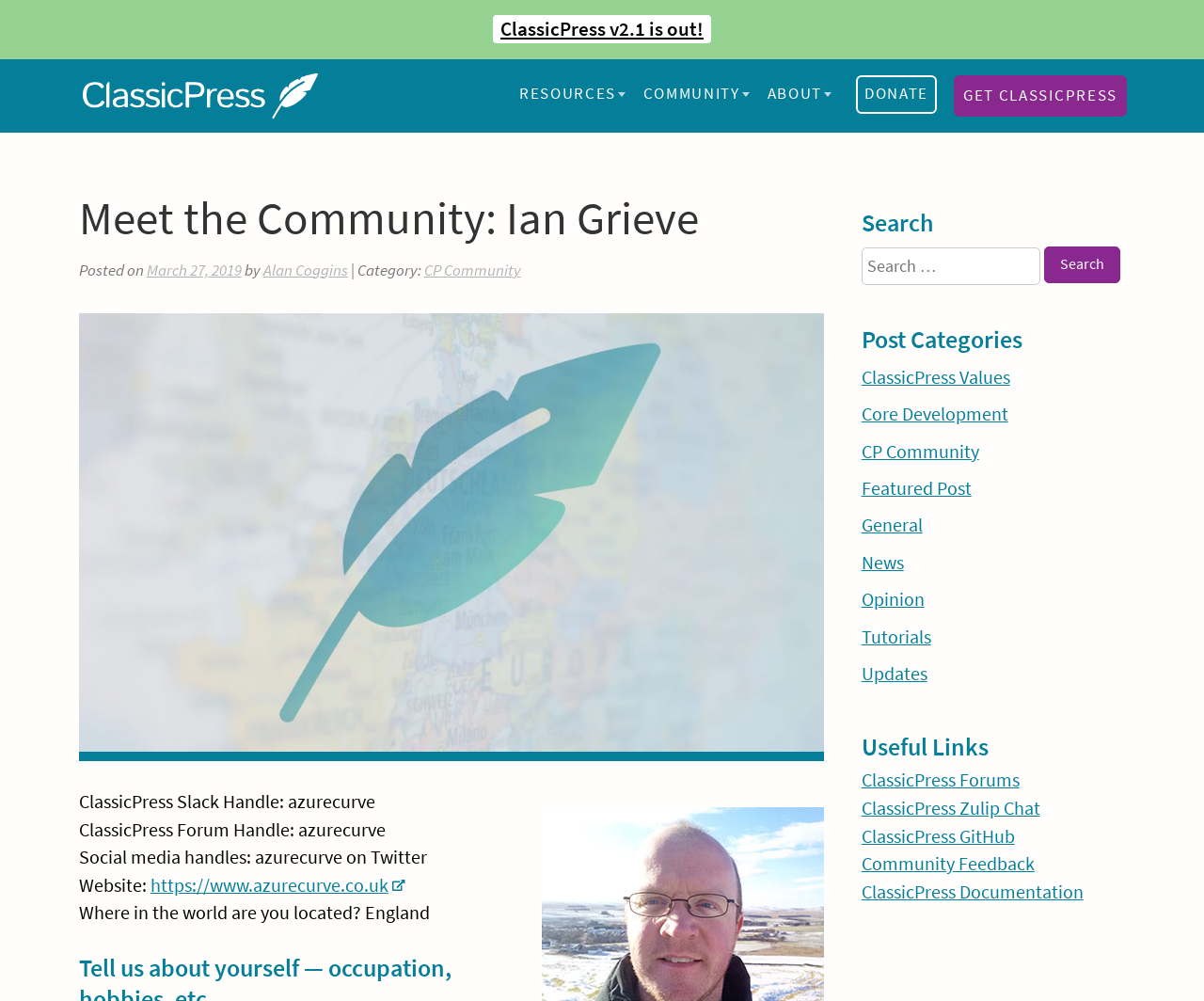Respond to the question below with a single word or phrase:
What is the name of the website of the community member?

https://www.azurecurve.co.uk